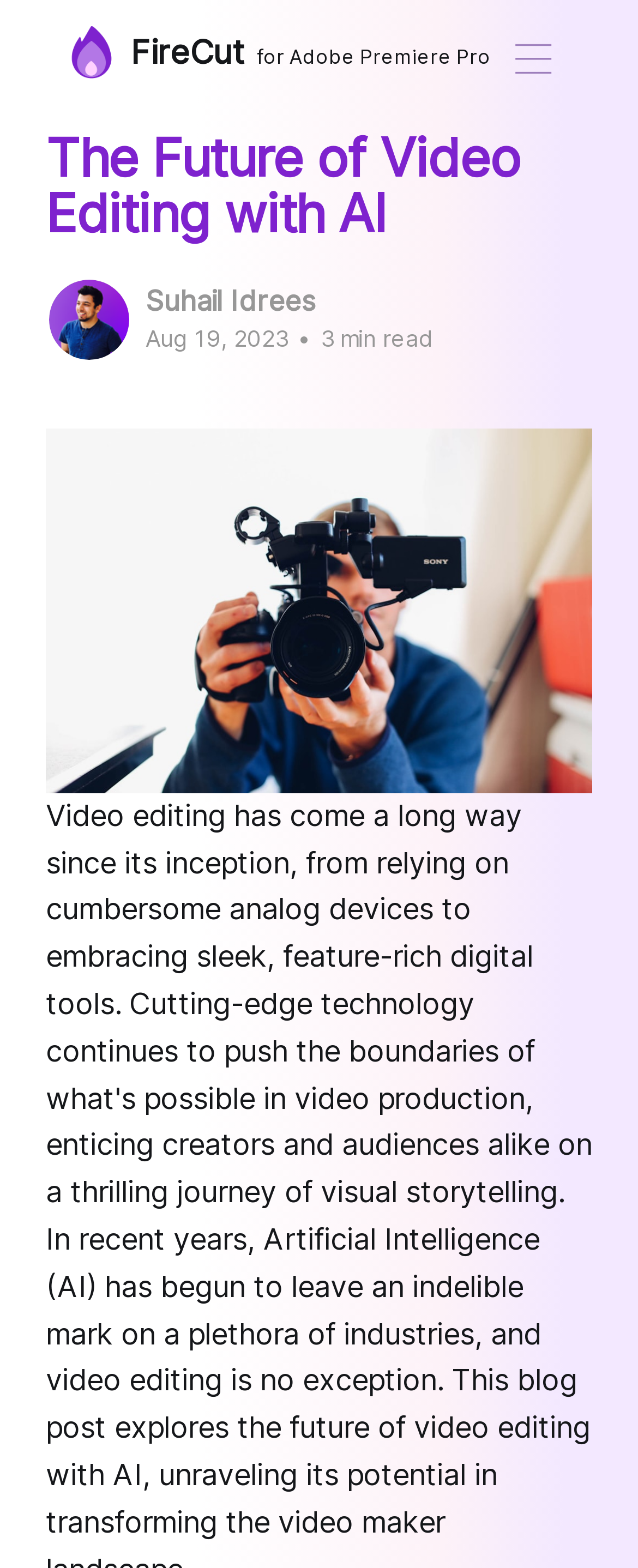How long does it take to read the article?
Give a one-word or short phrase answer based on the image.

3 min